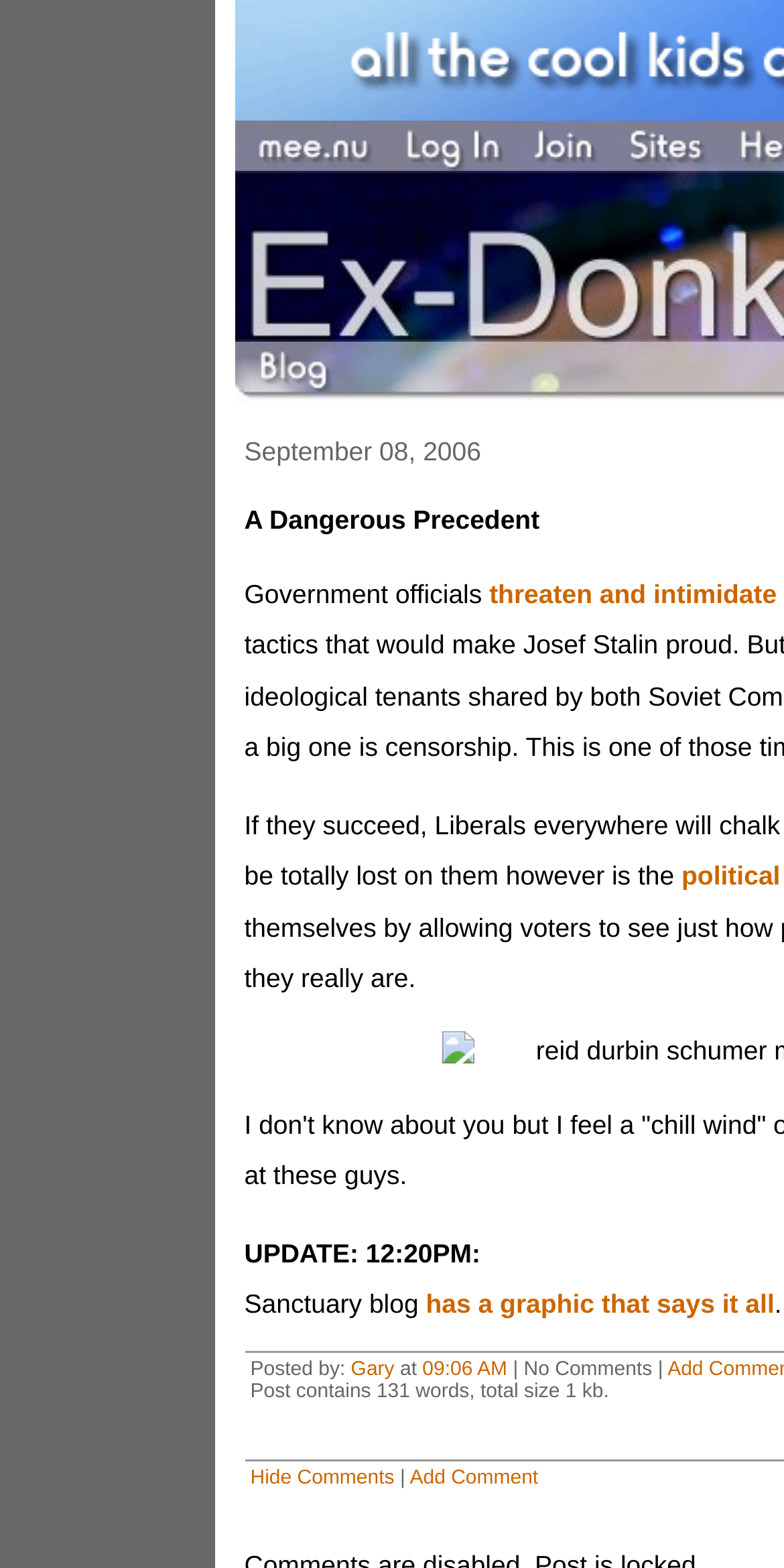Use one word or a short phrase to answer the question provided: 
Who posted the article?

Gary